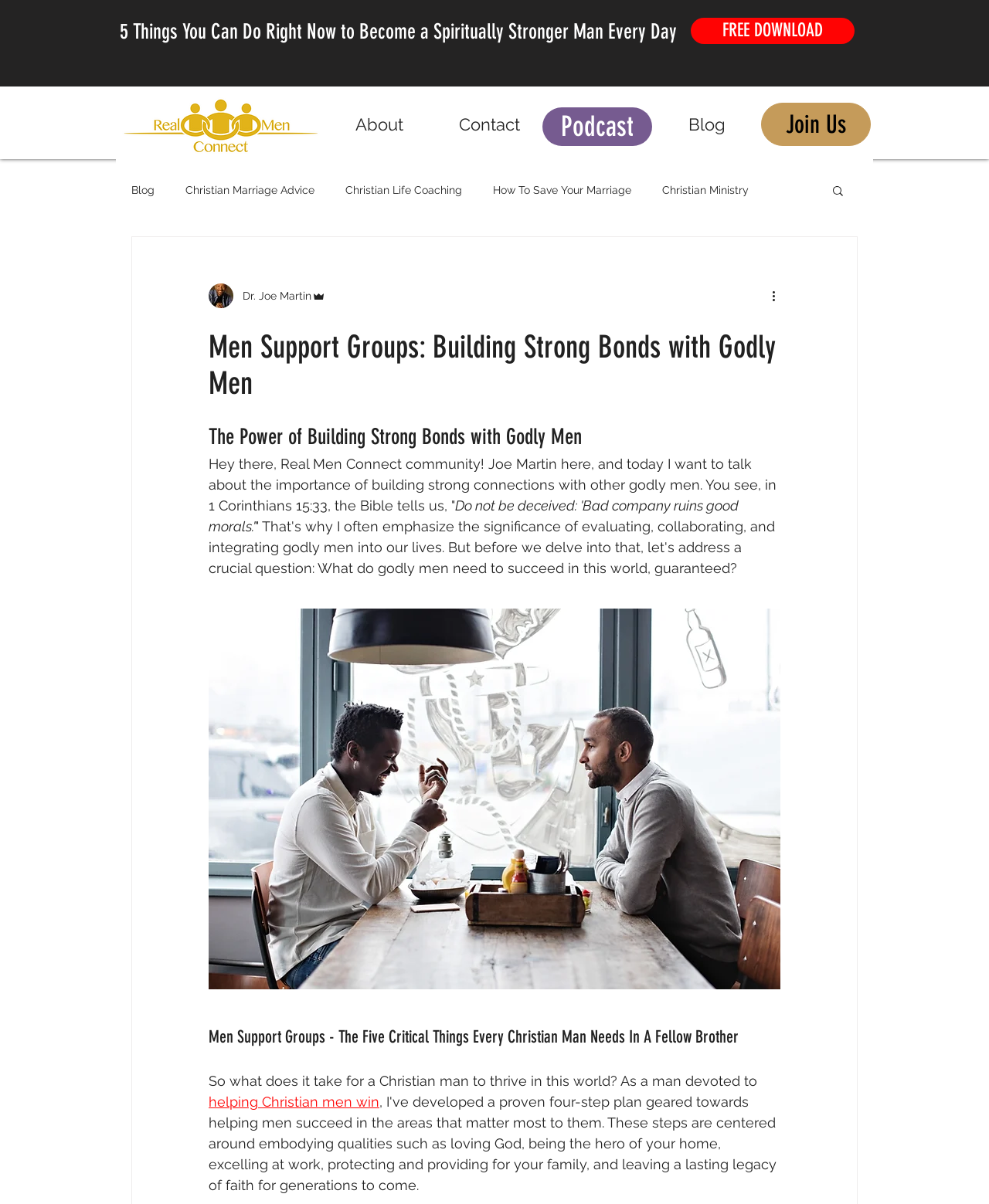Answer the question using only a single word or phrase: 
What is the purpose of the 'FREE DOWNLOAD' button?

To download a resource